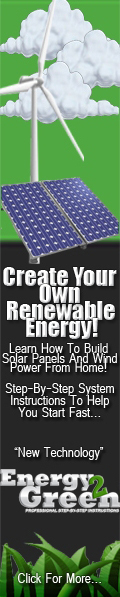What is the tone of the image?
Please respond to the question with a detailed and thorough explanation.

The image features a bright sky with fluffy clouds, and the text overlay reads 'Create Your Own Renewable Energy!' which suggests an invitation to learn how to build solar panels and wind power systems at home, indicating that the tone of the image is inviting.